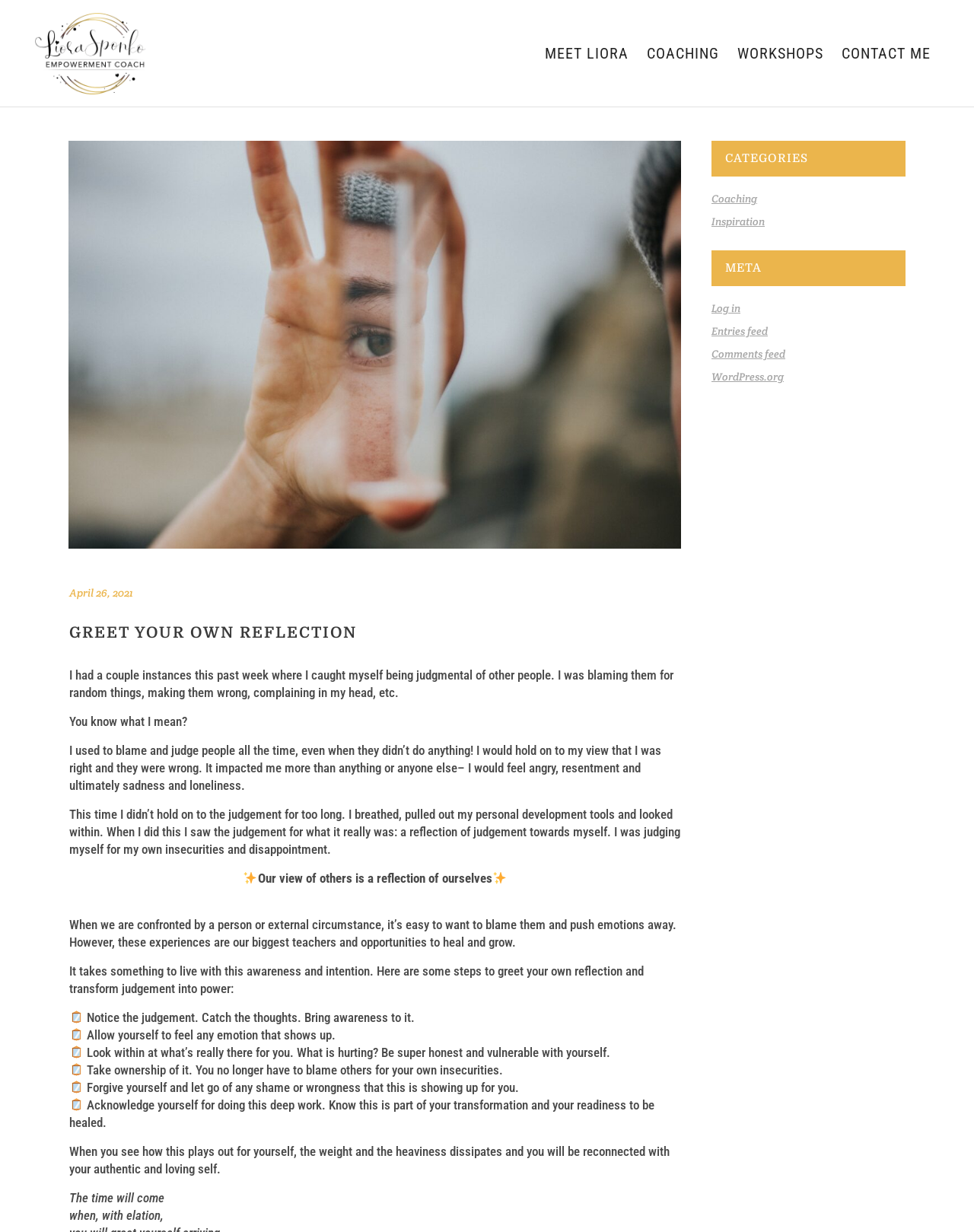What is the symbol used to represent the steps to greet your own reflection?
Can you provide an in-depth and detailed response to the question?

The symbol used to represent the steps to greet your own reflection is a mirror emoji, which is written as '🪞'. It is used to highlight the steps to transform judgement into power.